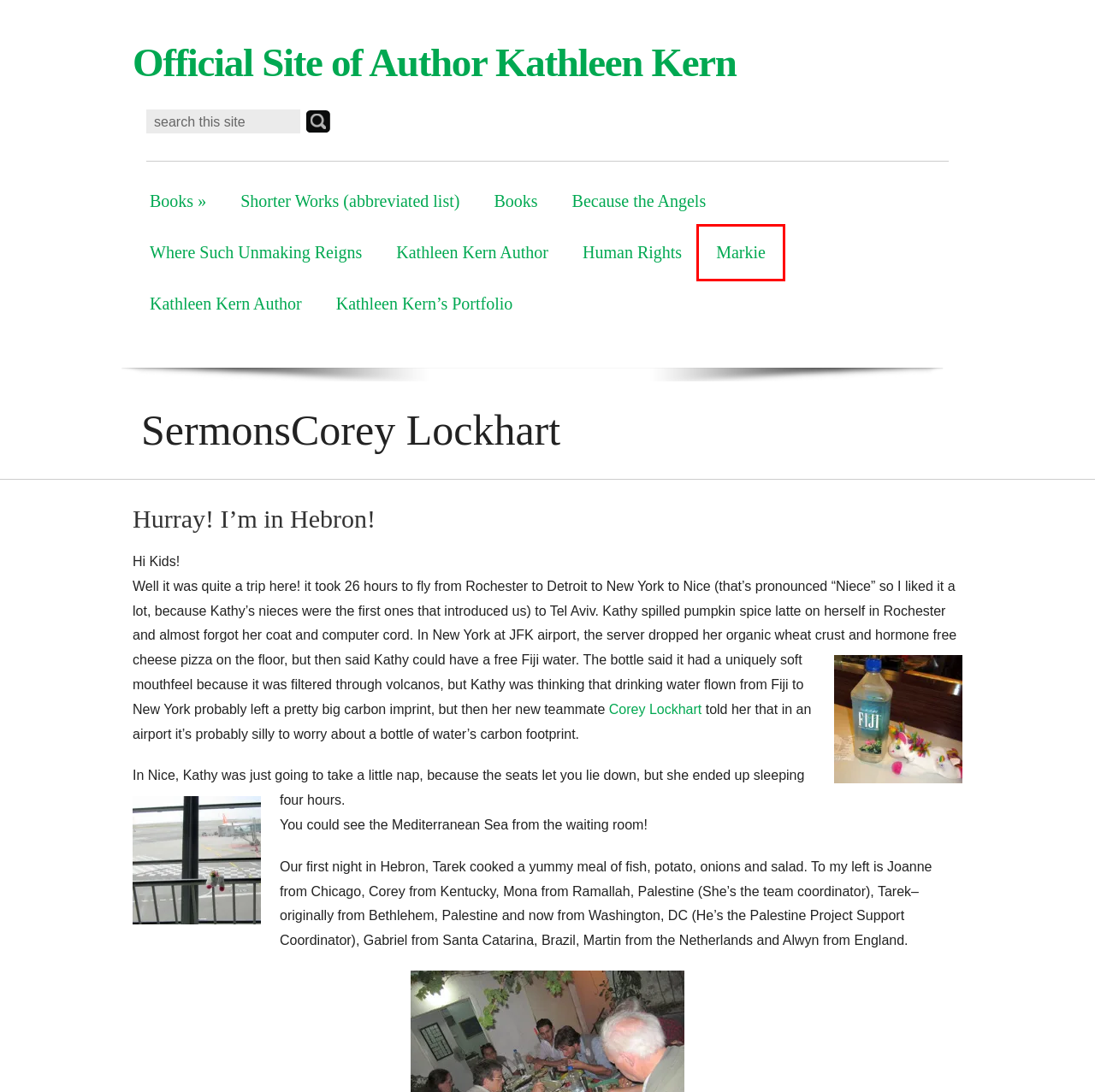Given a screenshot of a webpage featuring a red bounding box, identify the best matching webpage description for the new page after the element within the red box is clicked. Here are the options:
A. Hurray! I'm in Hebron! : Official Site of Author Kathleen Kern
B. Where Such Unmaking Reigns : Official Site of Author Kathleen Kern
C. Kathleen Kern Author Archives : Official Site of Author Kathleen Kern
D. Human Rights Archives : Official Site of Author Kathleen Kern
E. Markie Archives : Official Site of Author Kathleen Kern
F. Shorter Works (abbreviated list) : Official Site of Author Kathleen Kern
G. Books : Official Site of Author Kathleen Kern
H. Because the Angels : Official Site of Author Kathleen Kern

E